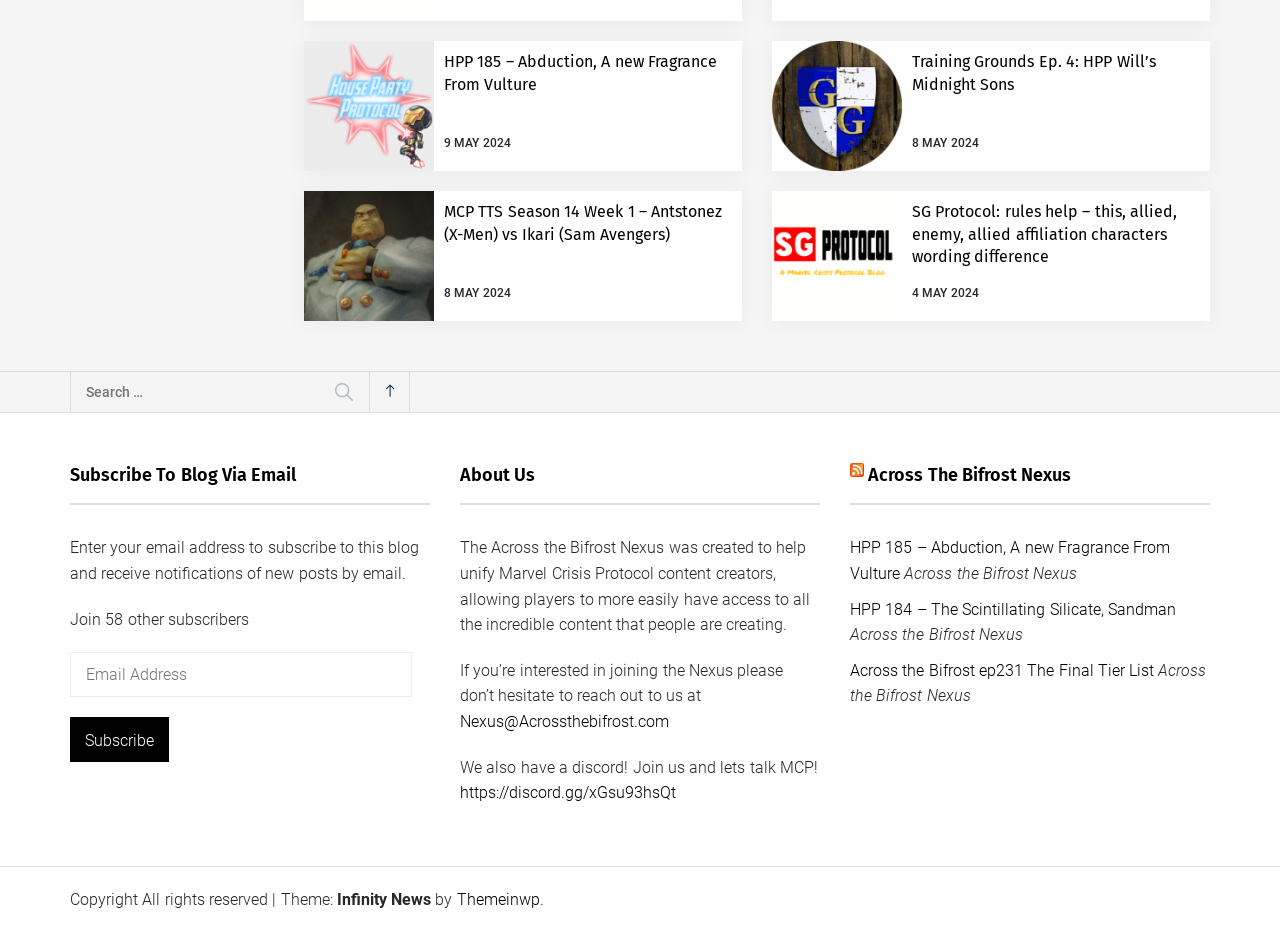Can you look at the image and give a comprehensive answer to the question:
What is the date of the latest article?

I looked for the 'StaticText' elements with dates and found that the latest date is '9 MAY 2024', which is associated with the article 'HPP 185 – Abduction, A new Fragrance From Vulture'.